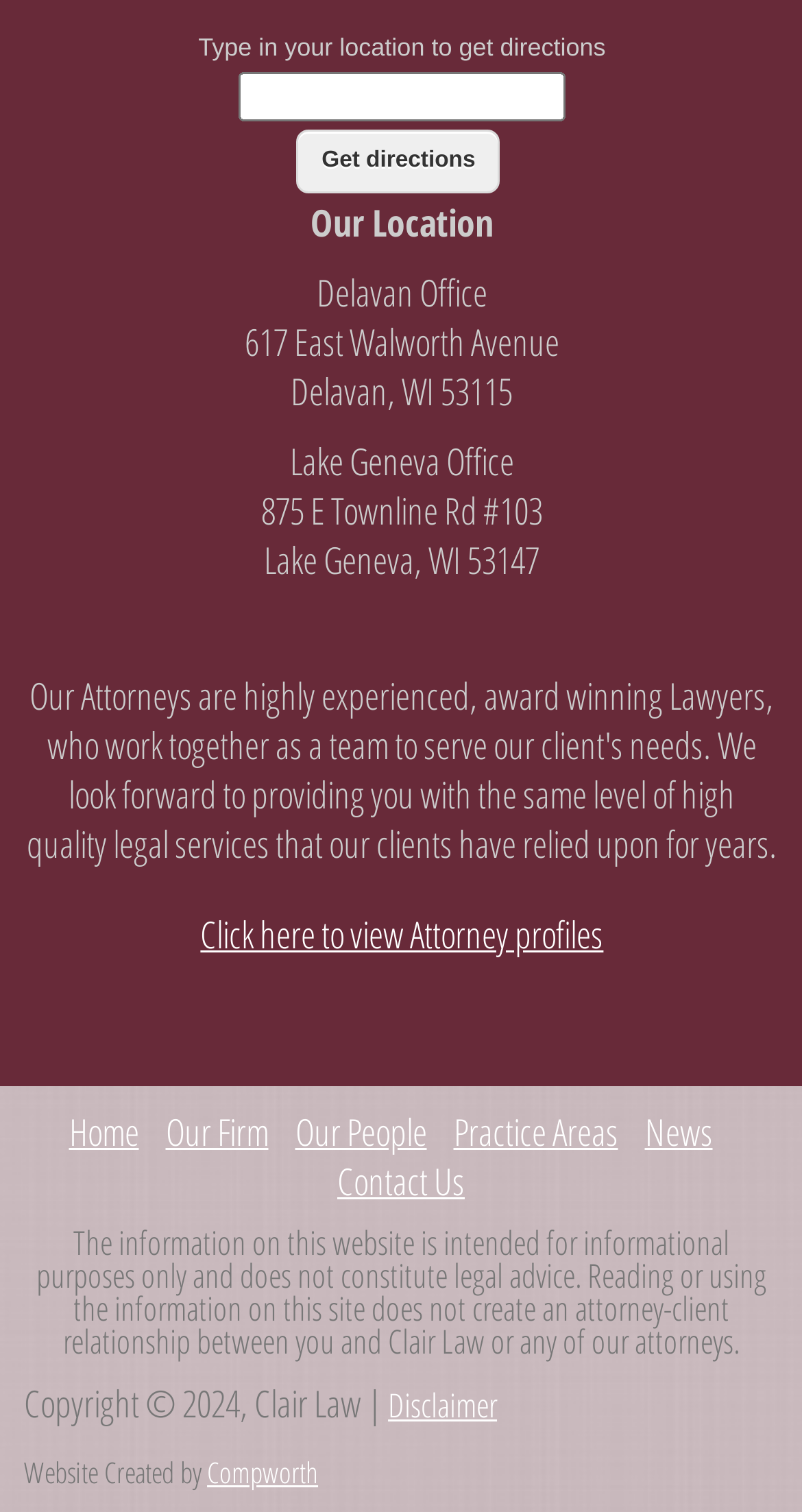What is the disclaimer about?
Utilize the image to construct a detailed and well-explained answer.

The disclaimer at the bottom of the webpage states that the information on the website is intended for informational purposes only and does not constitute legal advice, and that reading or using the information on the site does not create an attorney-client relationship.